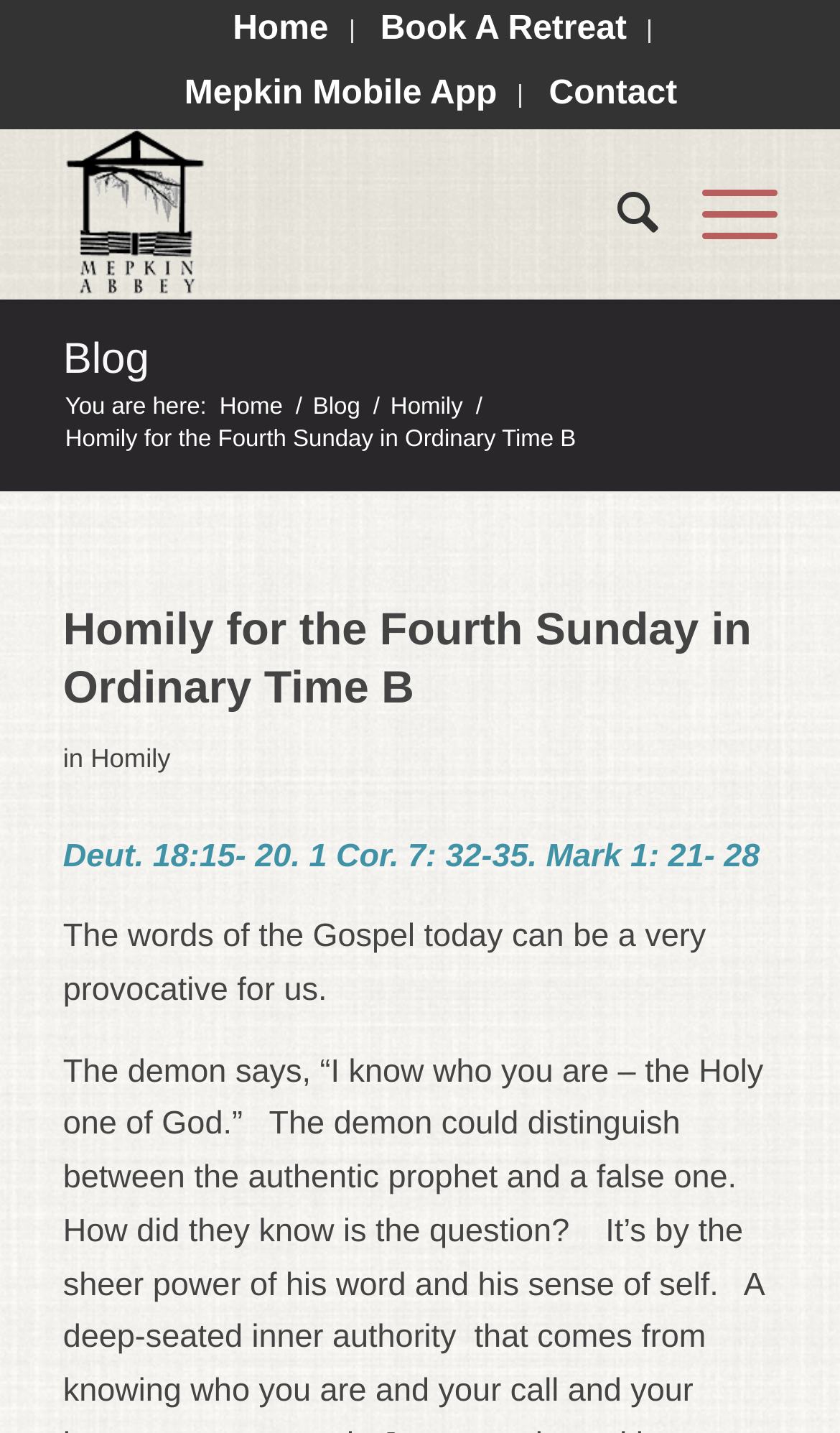Please identify the bounding box coordinates of the clickable area that will allow you to execute the instruction: "Click on the 'Blog' link".

[0.075, 0.235, 0.178, 0.268]